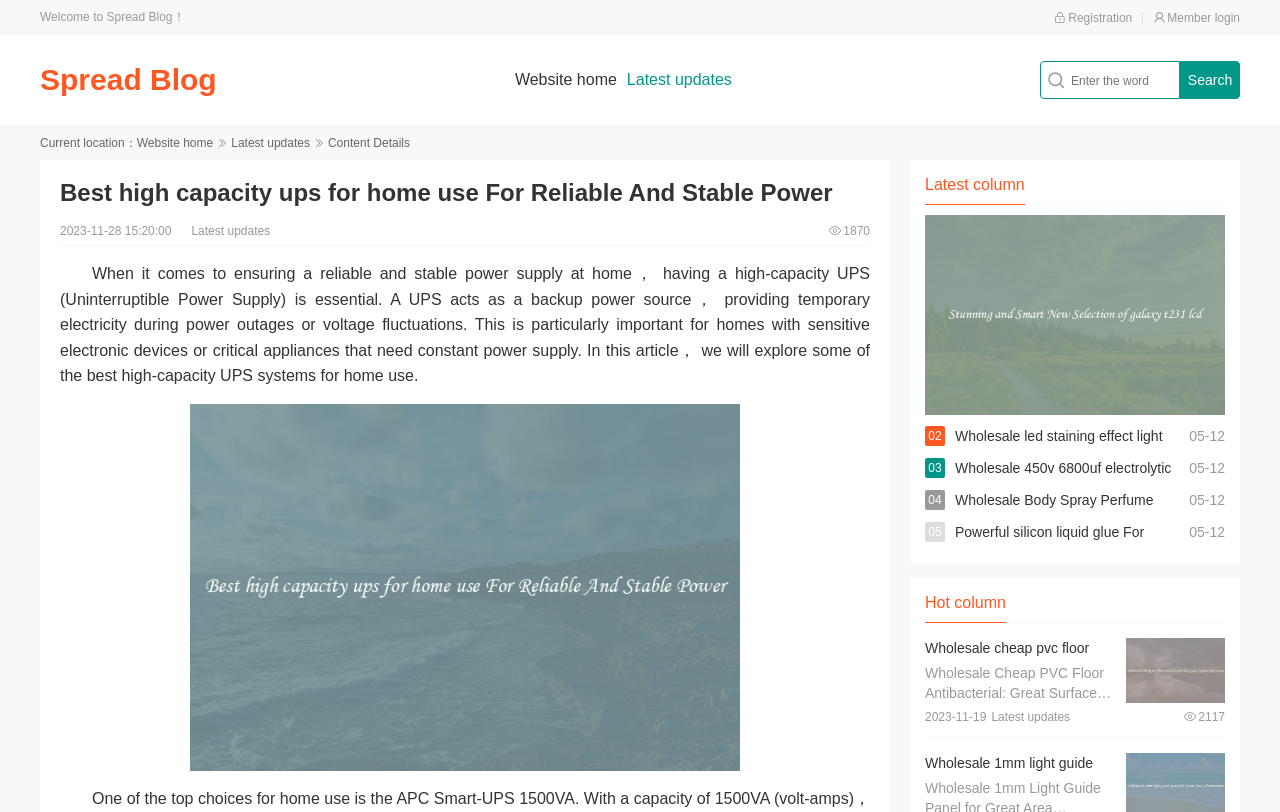Pinpoint the bounding box coordinates of the area that should be clicked to complete the following instruction: "Search for a keyword". The coordinates must be given as four float numbers between 0 and 1, i.e., [left, top, right, bottom].

[0.812, 0.075, 0.922, 0.122]